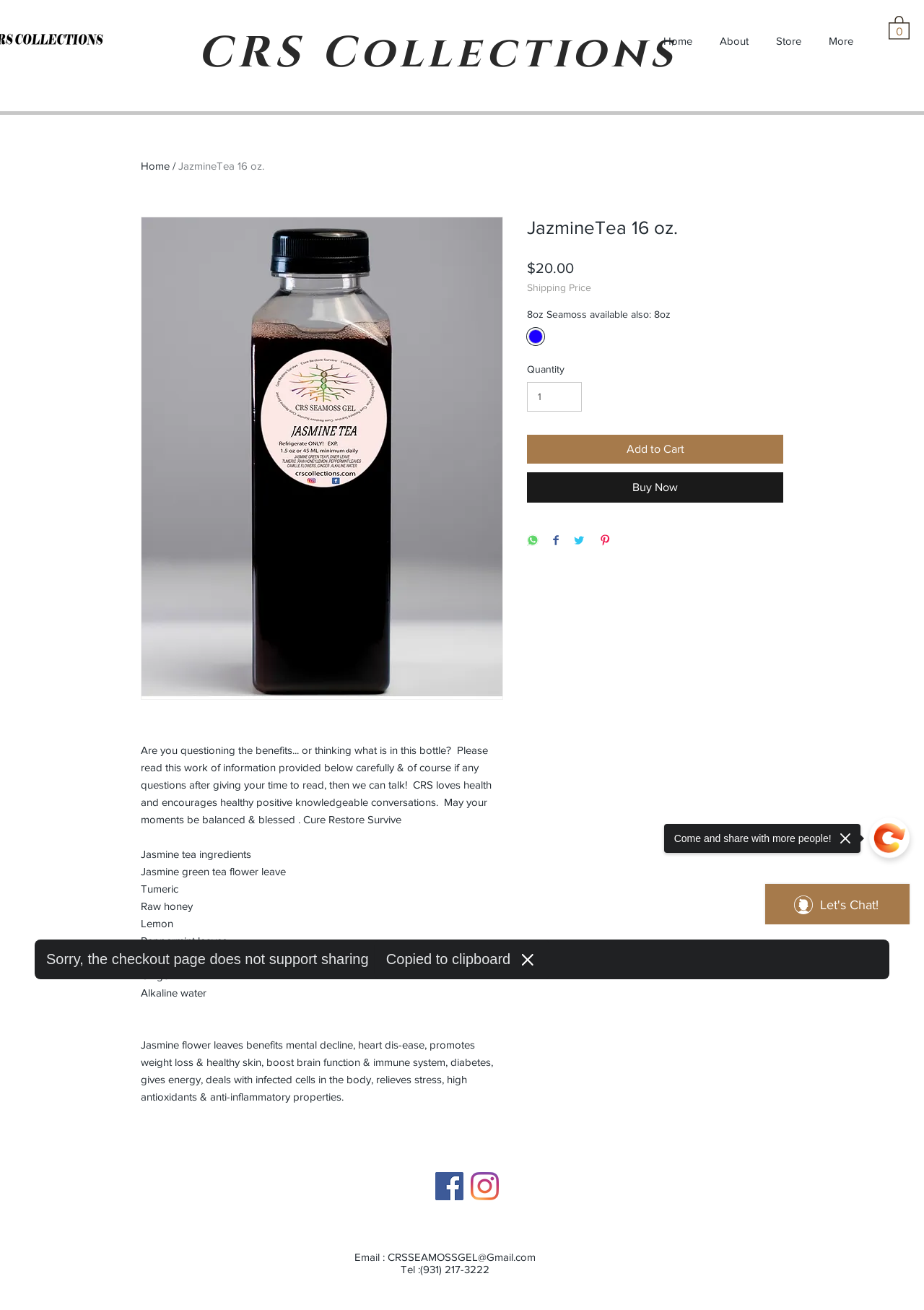Please give a one-word or short phrase response to the following question: 
What is the purpose of the 'Share on WhatsApp' button?

To share the product on WhatsApp